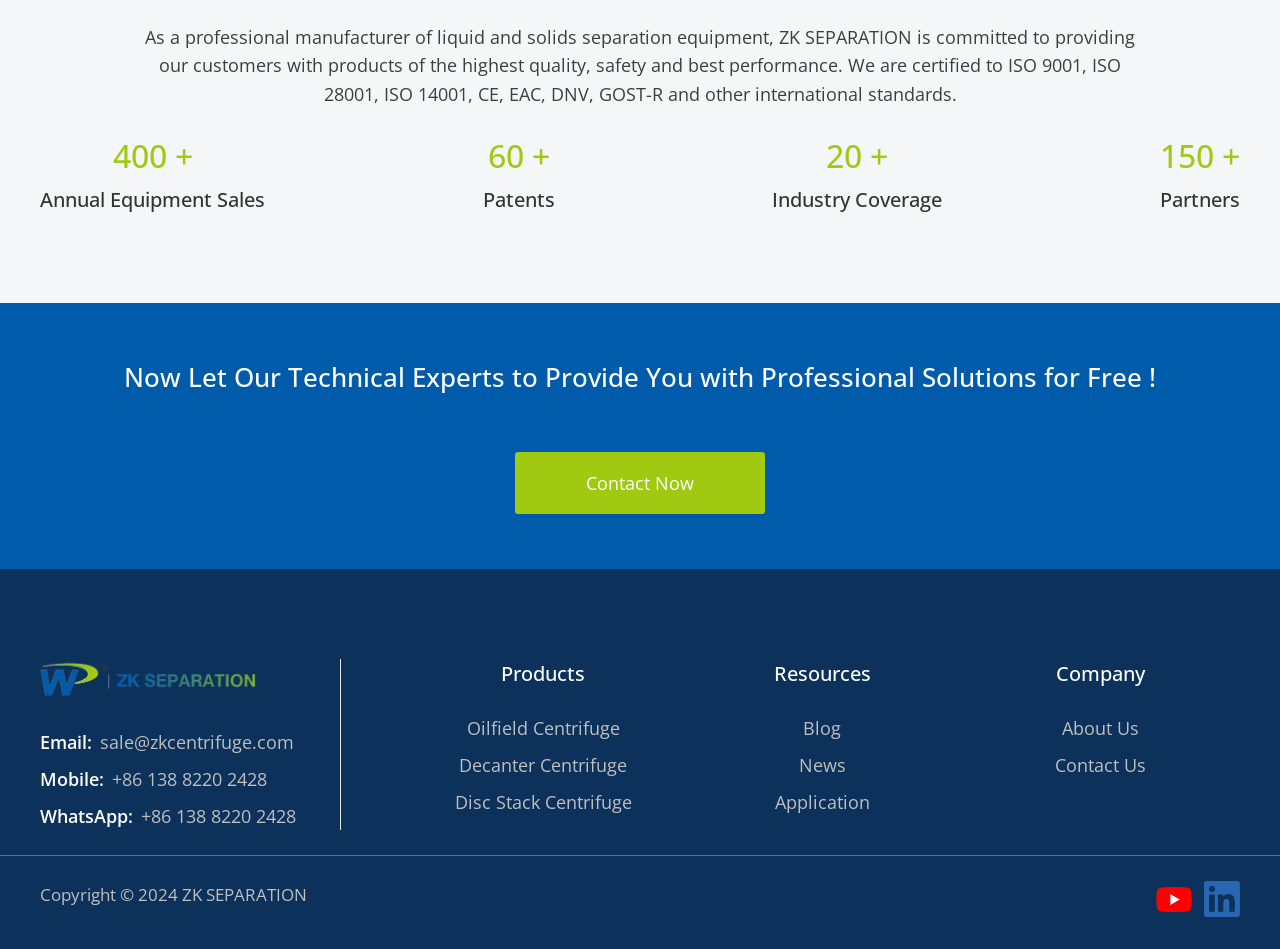Using the description "Contact Us", locate and provide the bounding box of the UI element.

[0.824, 0.793, 0.895, 0.819]